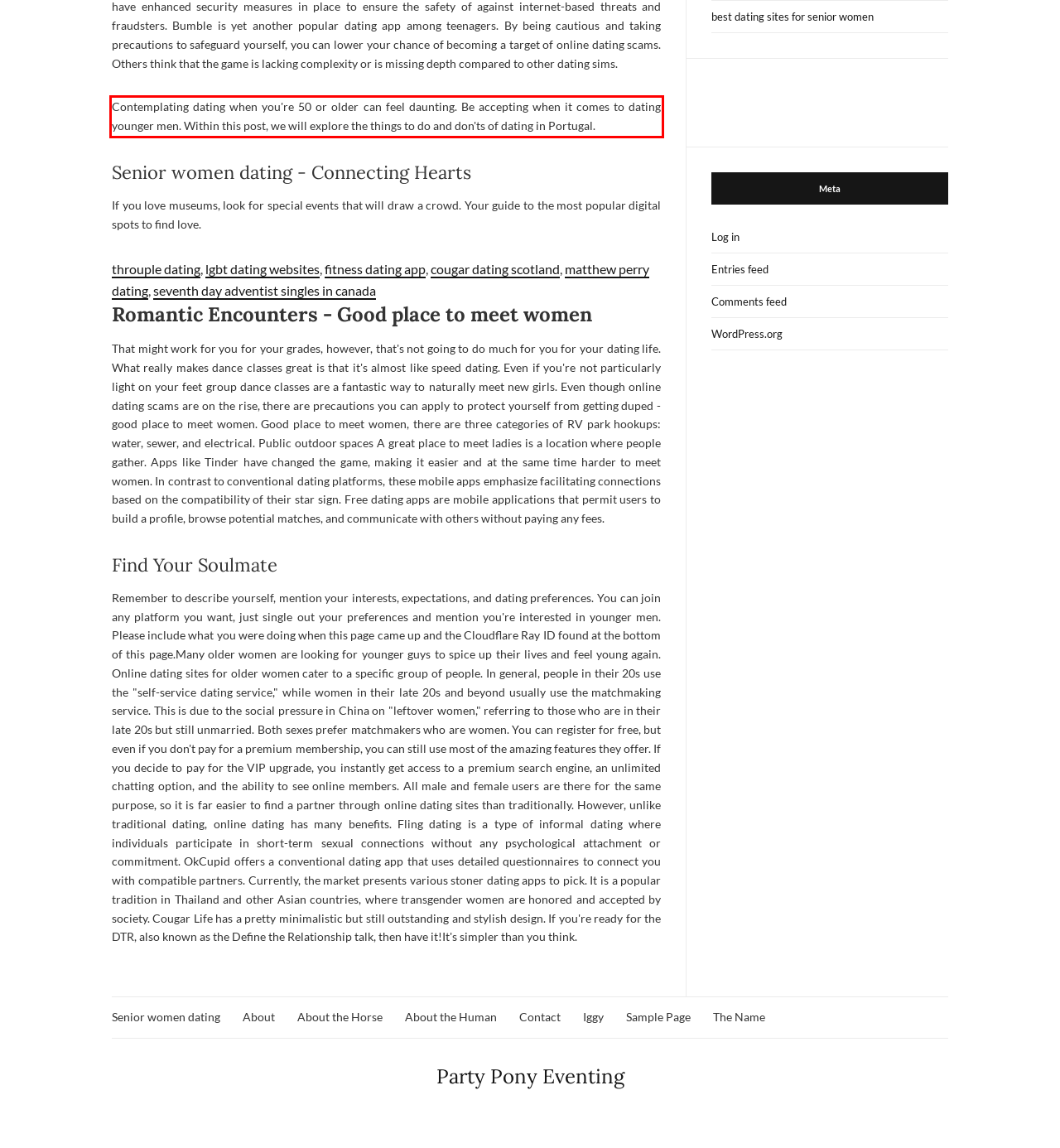Please perform OCR on the text within the red rectangle in the webpage screenshot and return the text content.

Contemplating dating when you're 50 or older can feel daunting. Be accepting when it comes to dating younger men. Within this post, we will explore the things to do and don'ts of dating in Portugal.